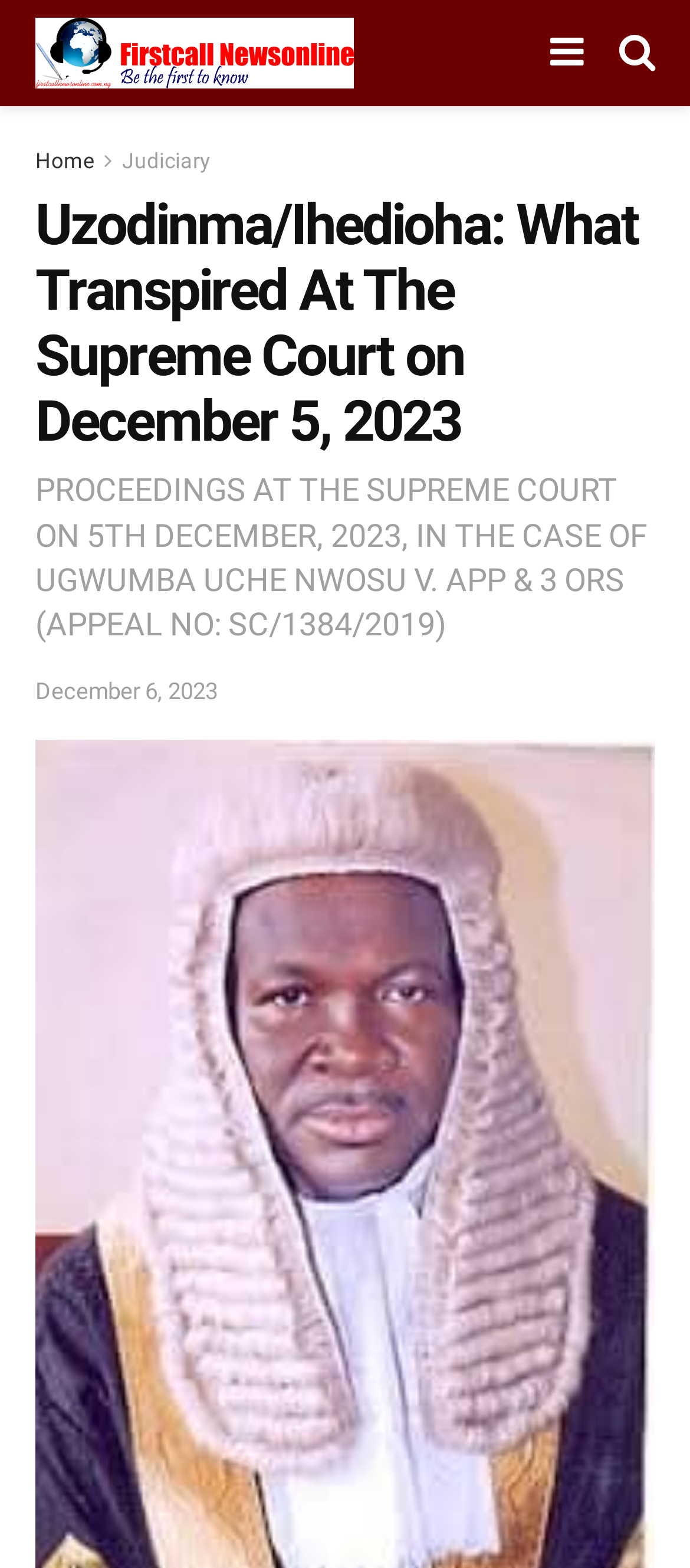Using the description "Judiciary", locate and provide the bounding box of the UI element.

[0.177, 0.095, 0.305, 0.111]